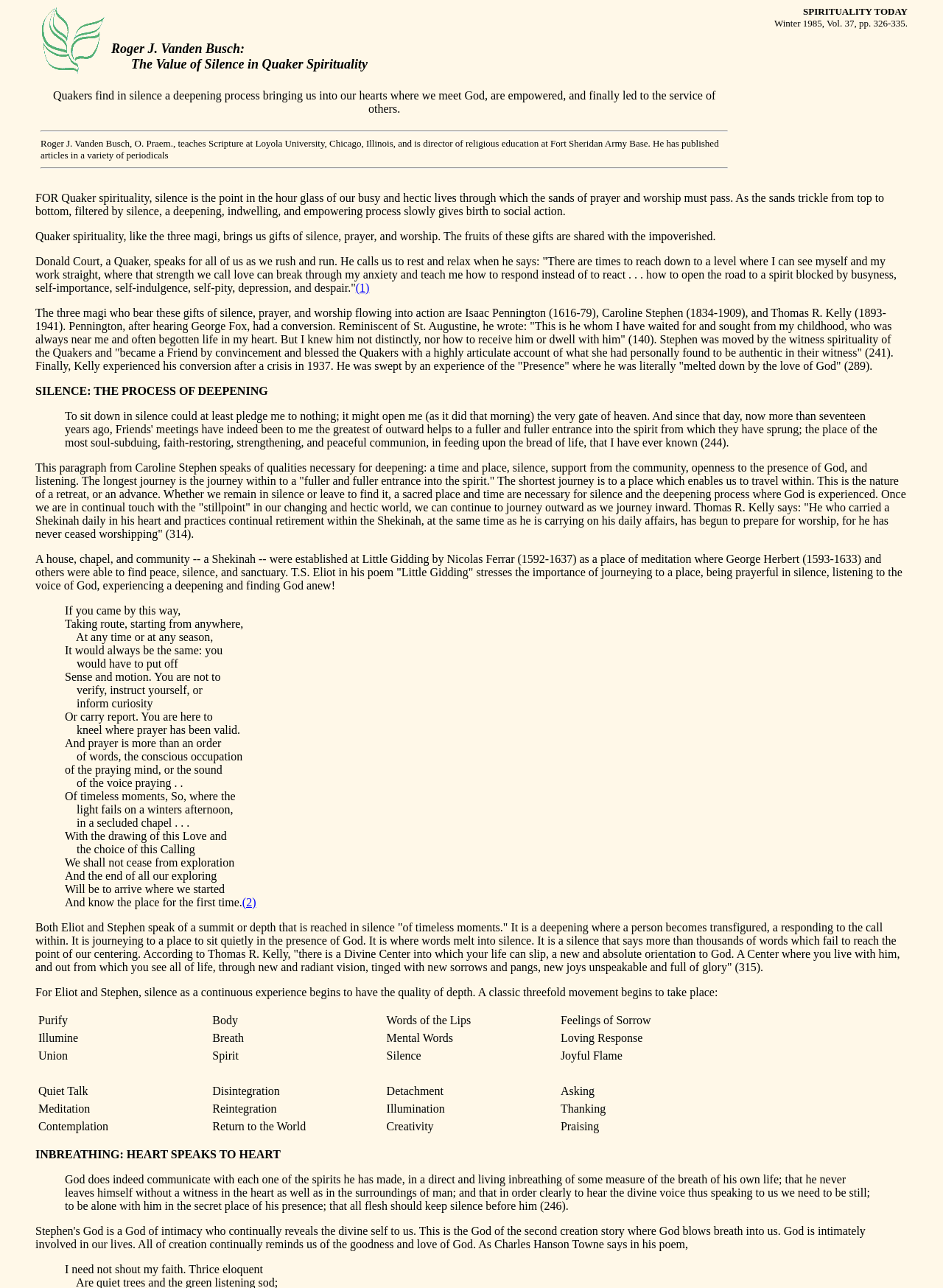Respond to the following question using a concise word or phrase: 
What is the result of the deepening process in Quaker spirituality?

Social action